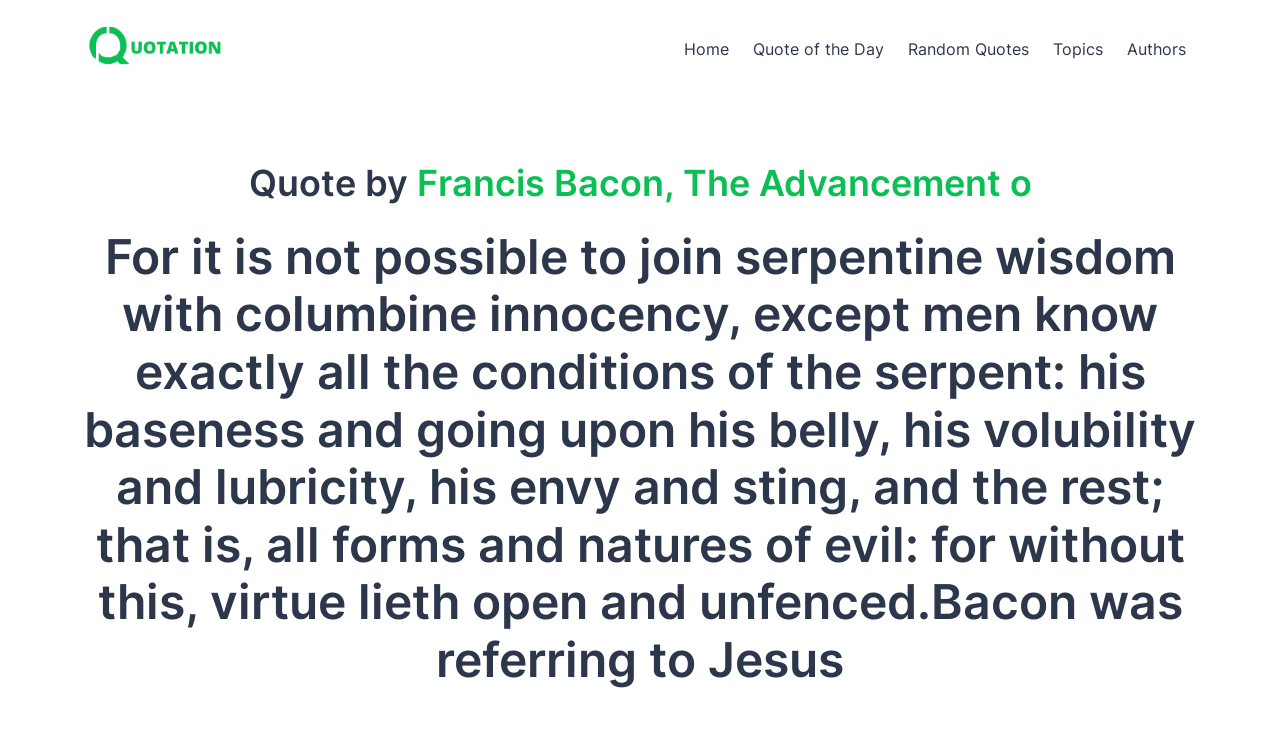Please analyze the image and provide a thorough answer to the question:
How many buttons are in the top navigation bar?

The top navigation bar has five buttons, which are 'Home', 'Quote of the Day', 'Random Quotes', 'Topics', and 'Authors'.